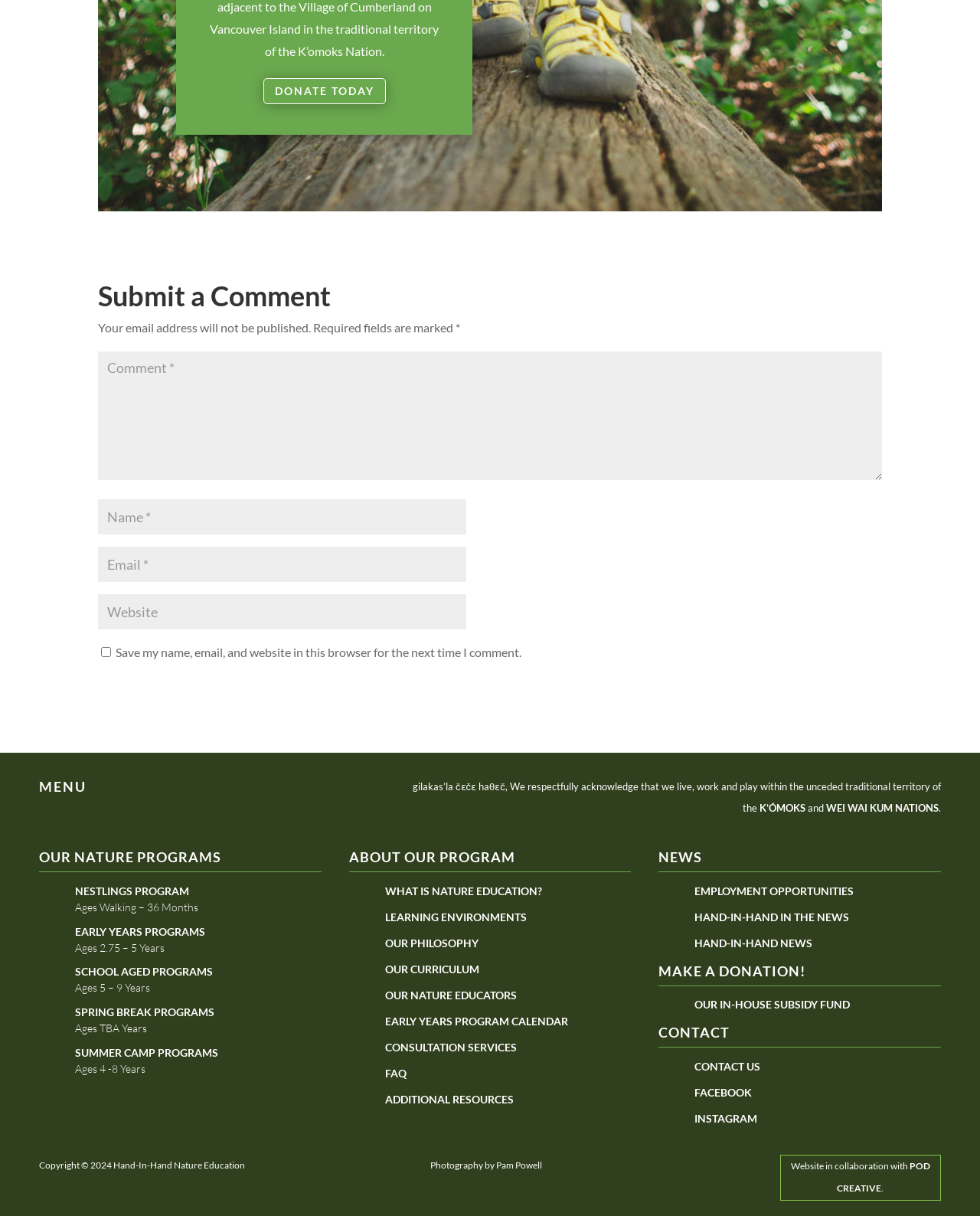Utilize the information from the image to answer the question in detail:
What is the 'EARLY YEARS PROGRAM CALENDAR' for?

The 'EARLY YEARS PROGRAM CALENDAR' is a resource that allows users to view the schedule or calendar of the early years program. This calendar likely includes important dates, events, and activities related to the program.